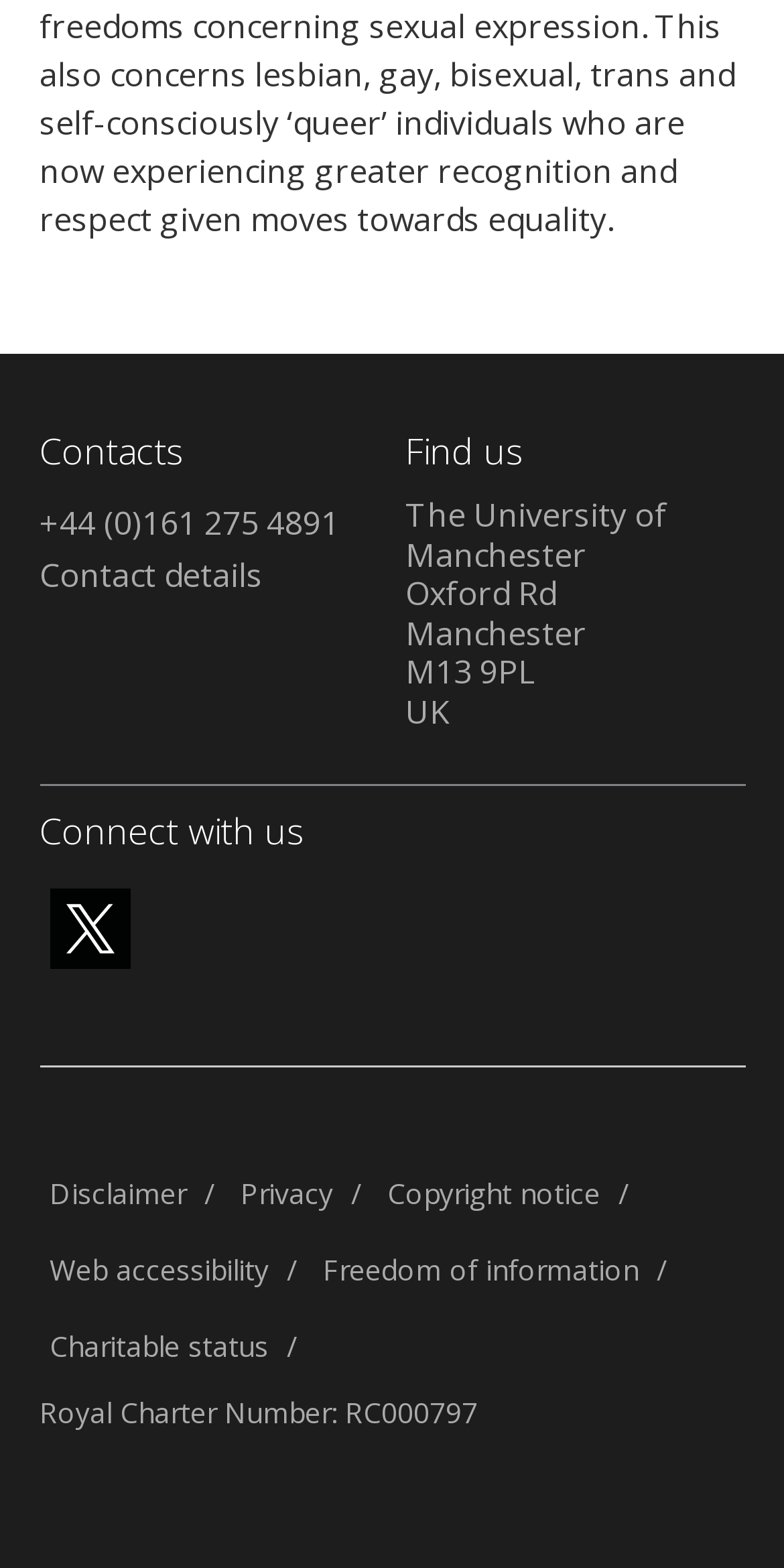Determine the bounding box coordinates of the target area to click to execute the following instruction: "Access Accessories Information."

None